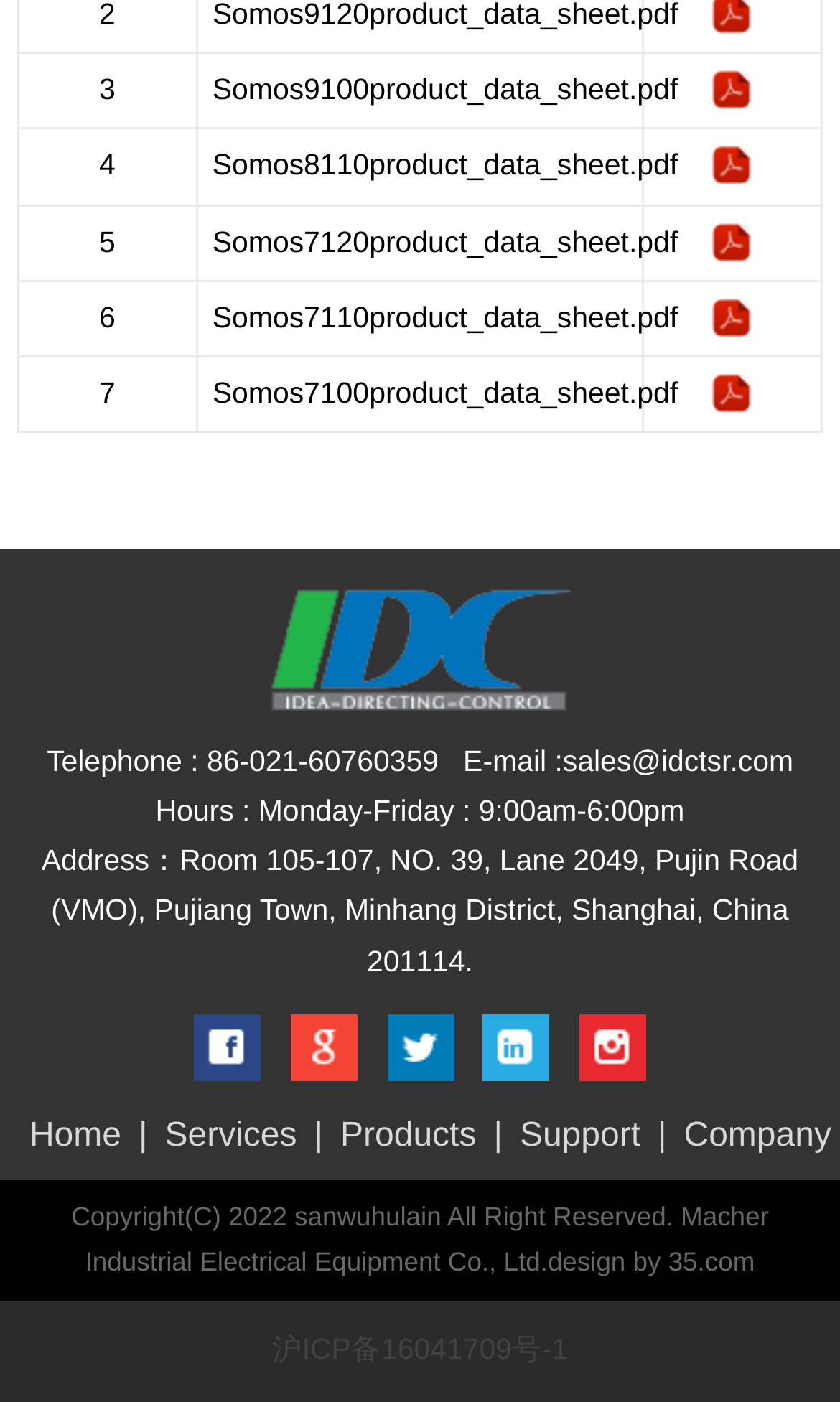Using the information in the image, give a comprehensive answer to the question: 
What is the email address for sales?

I found the email address in the static text element that contains the company's contact information.